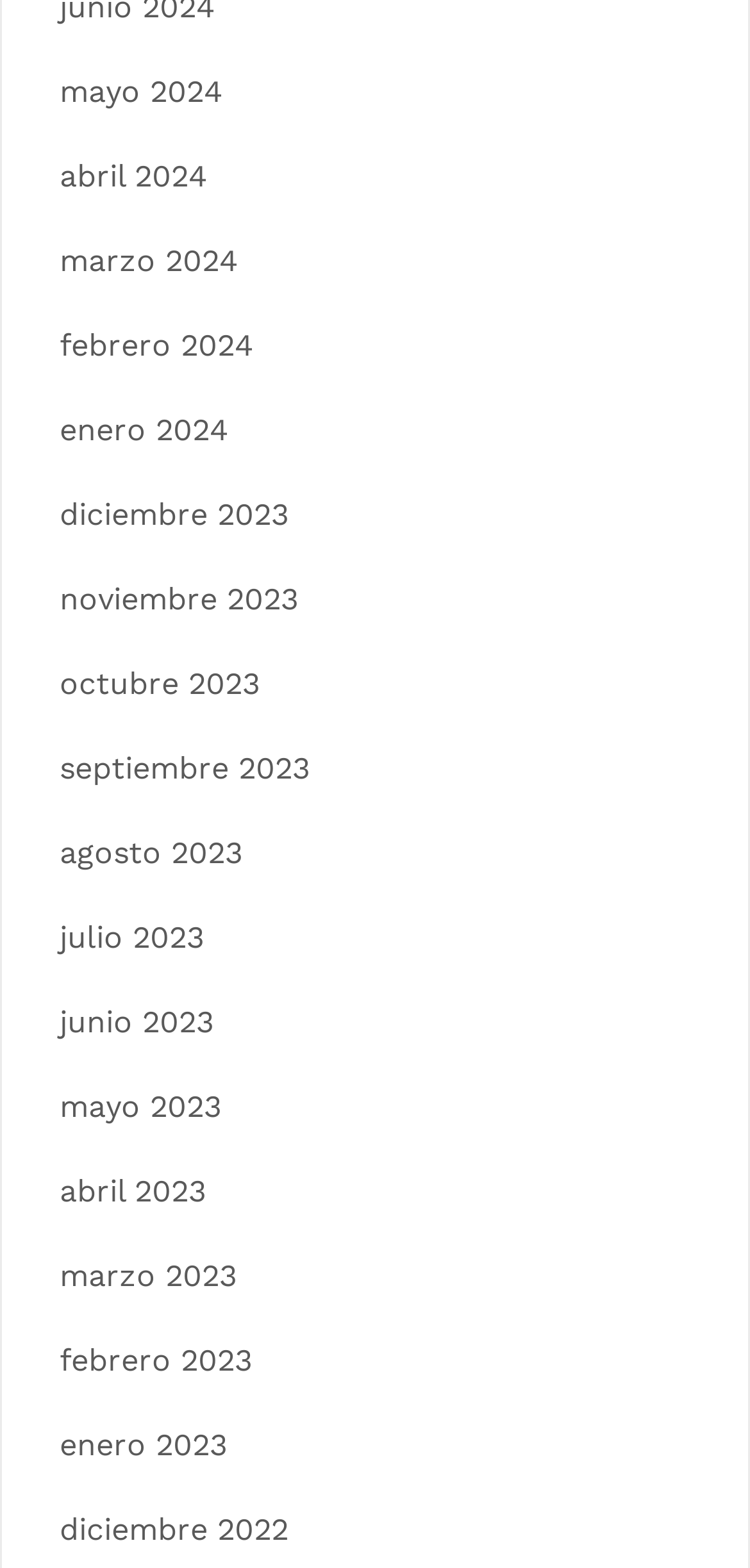Please find and report the bounding box coordinates of the element to click in order to perform the following action: "view mayo 2024". The coordinates should be expressed as four float numbers between 0 and 1, in the format [left, top, right, bottom].

[0.079, 0.047, 0.297, 0.07]